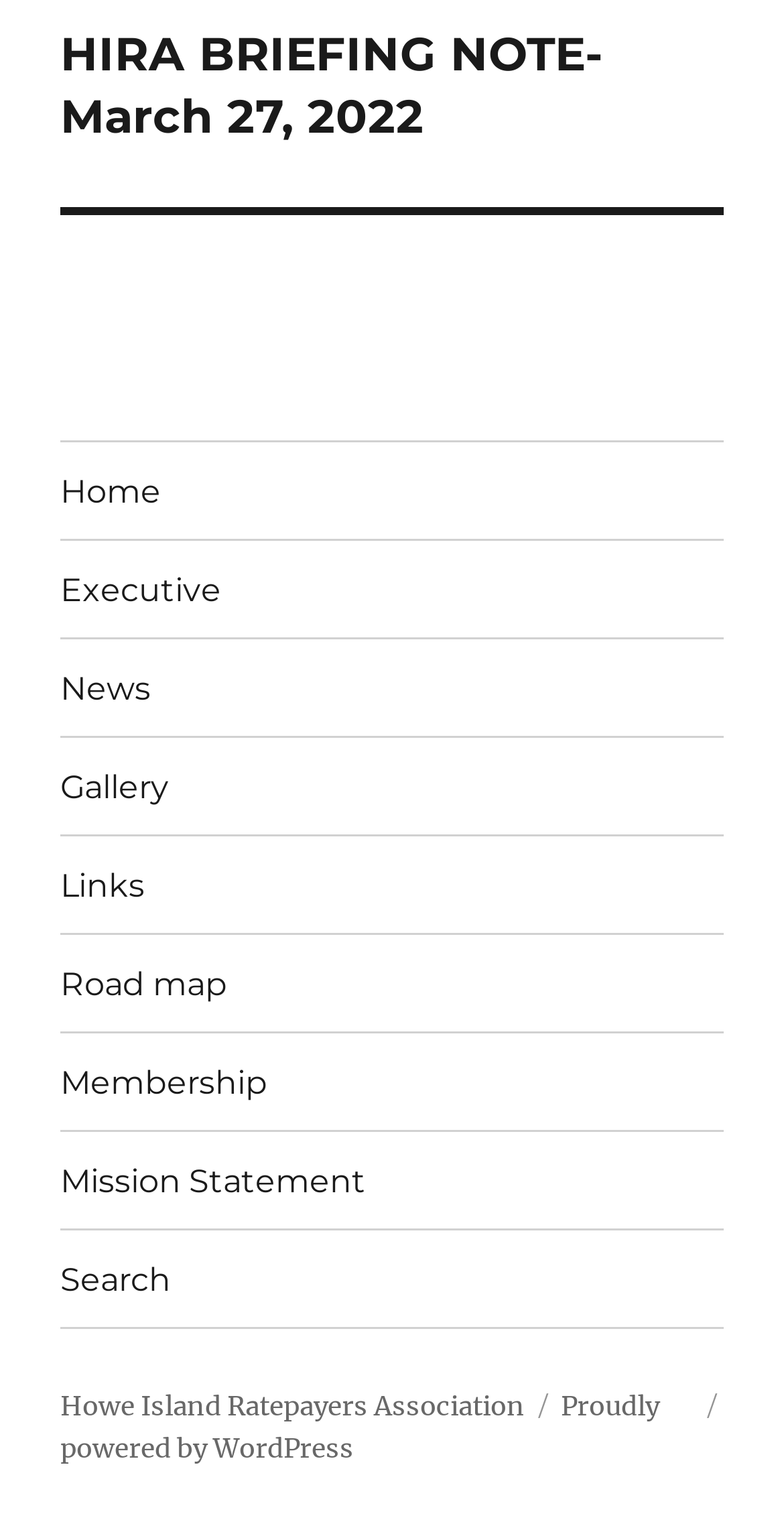What is the first menu item in the footer? Examine the screenshot and reply using just one word or a brief phrase.

Home